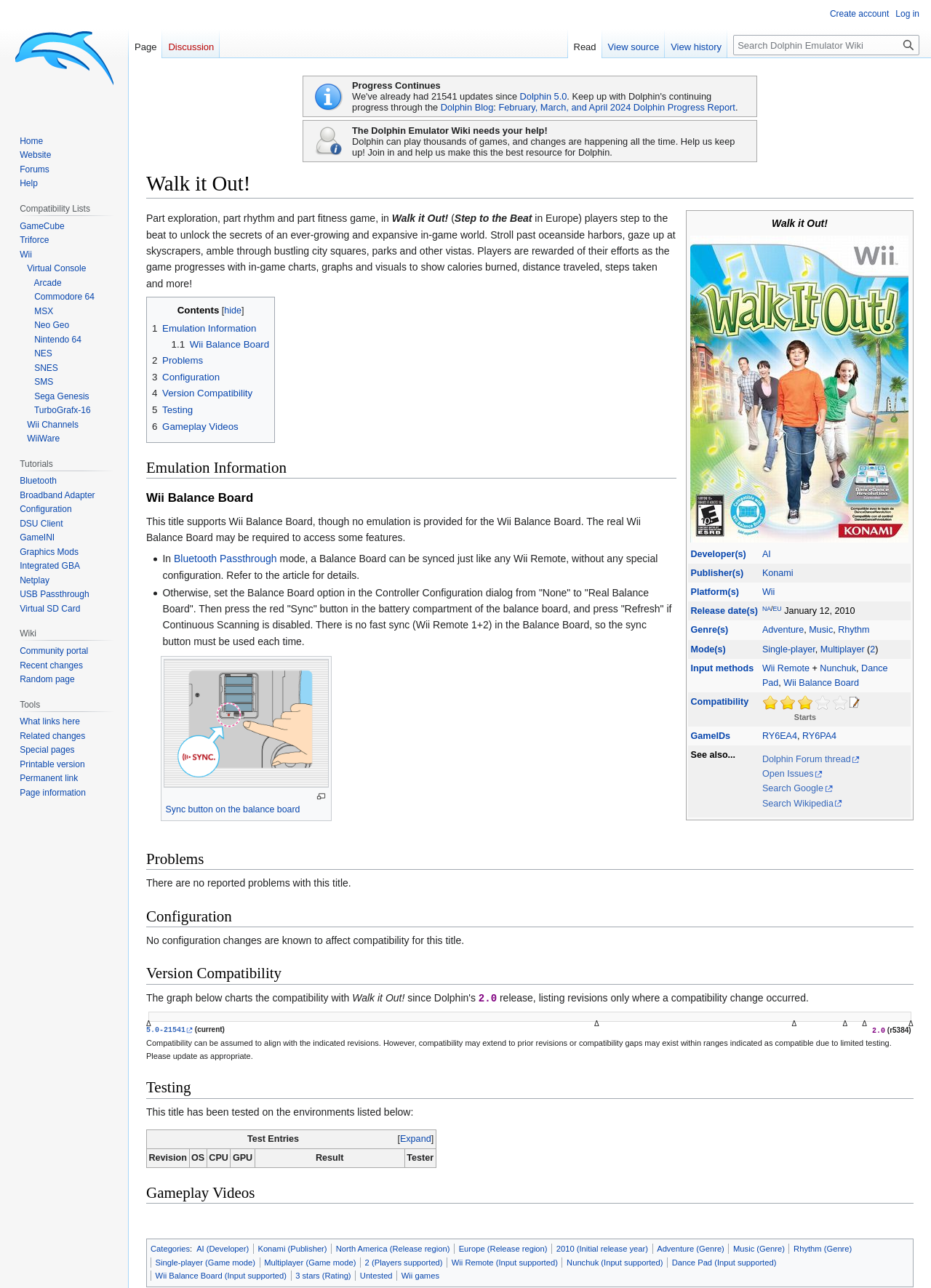Find and provide the bounding box coordinates for the UI element described with: "Music".

[0.869, 0.485, 0.895, 0.493]